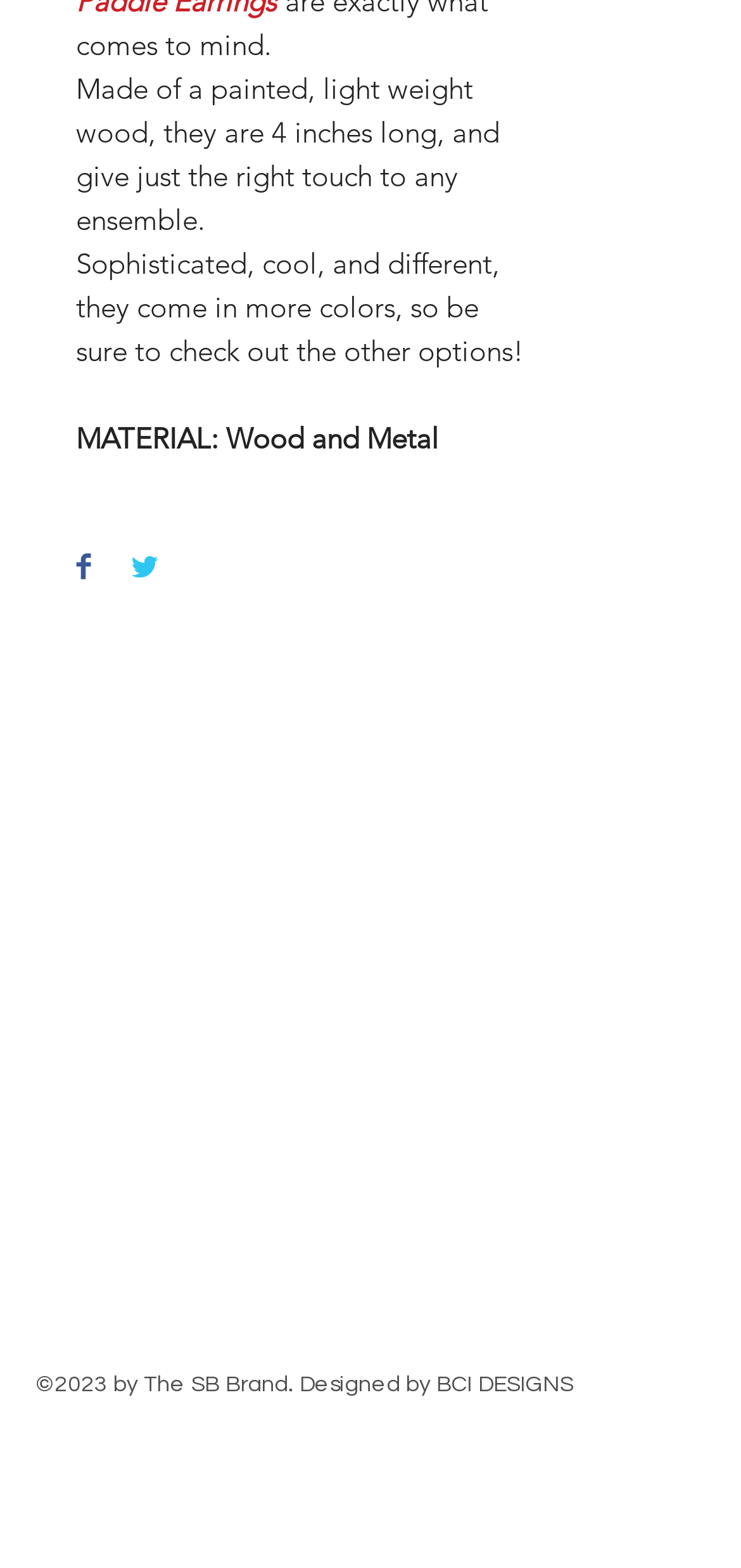Can you show the bounding box coordinates of the region to click on to complete the task described in the instruction: "Share on Facebook"?

[0.103, 0.352, 0.123, 0.375]